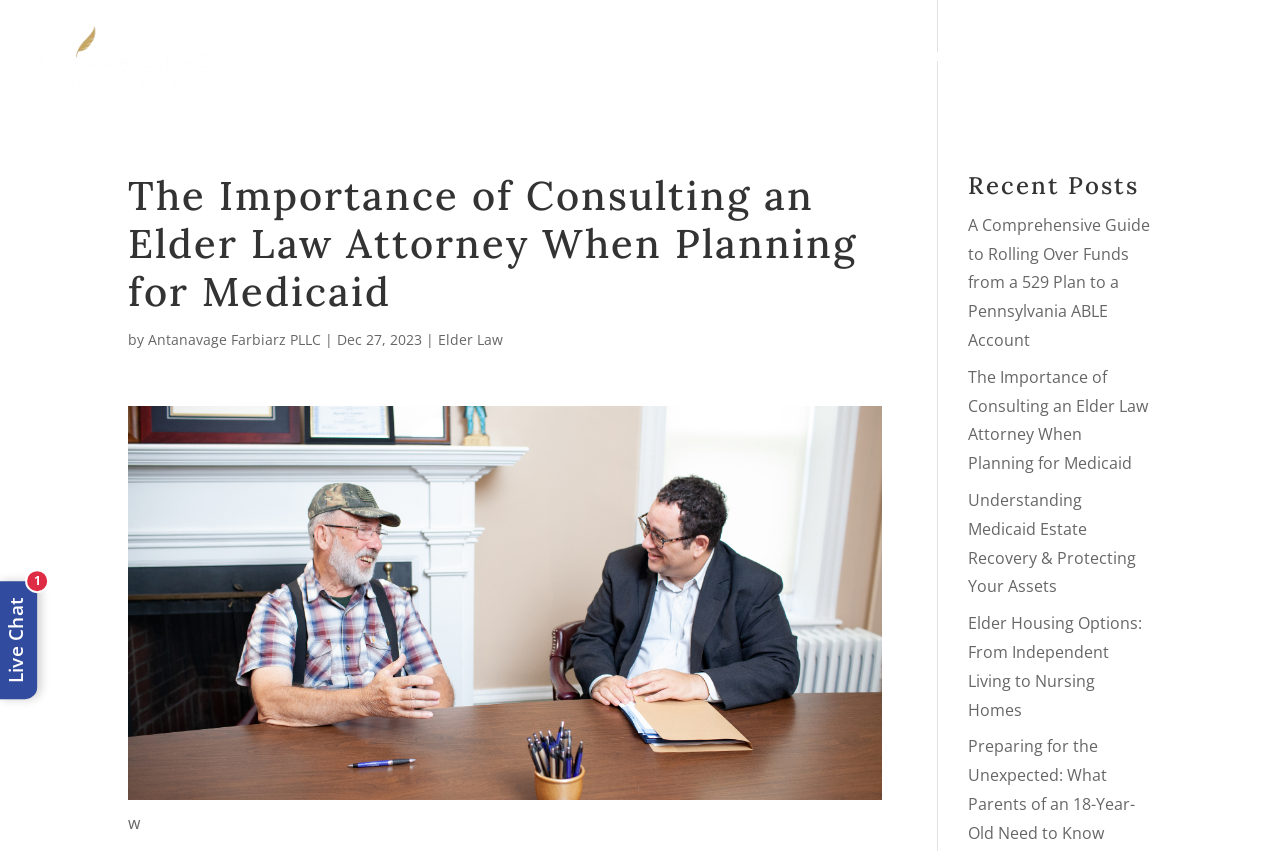What is the practice area mentioned in the main article?
Based on the image, give a concise answer in the form of a single word or short phrase.

Elder Law